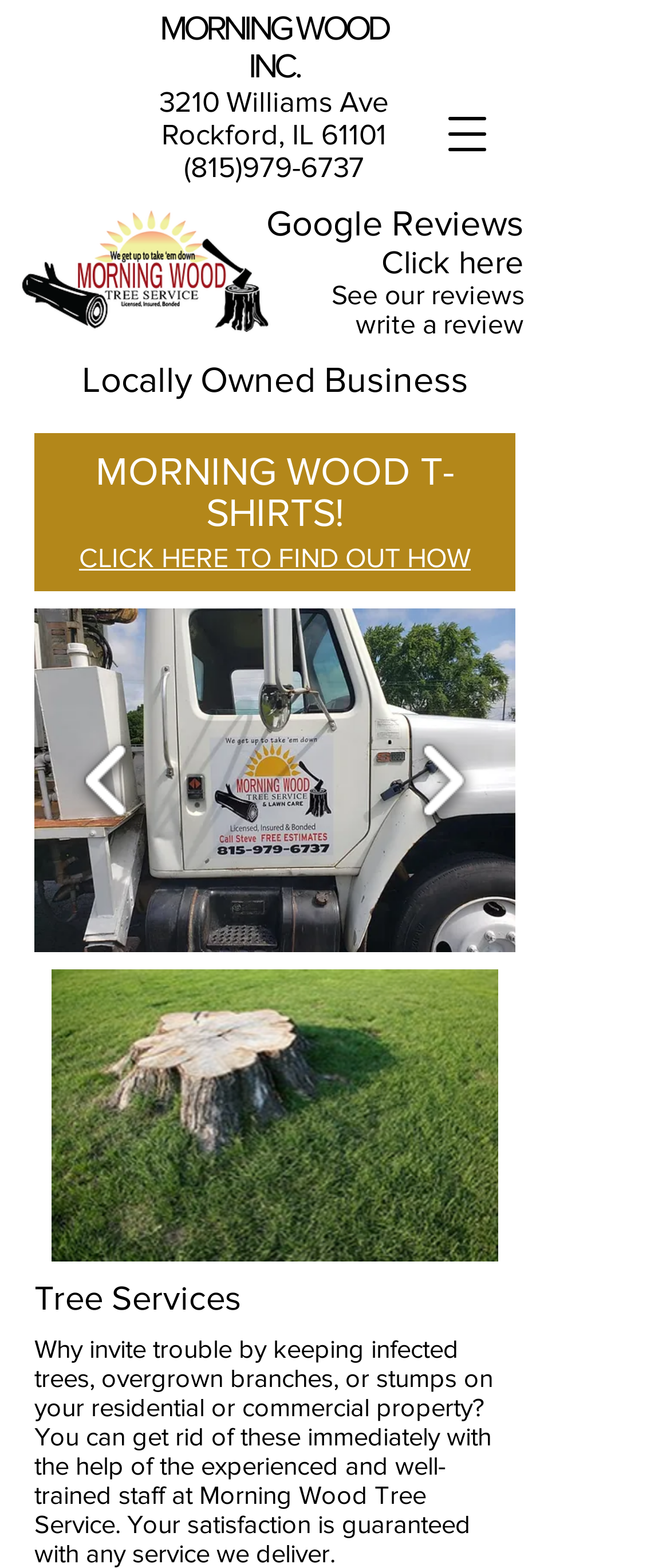What is the name of the business?
Using the information from the image, give a concise answer in one word or a short phrase.

Morning Wood Inc.